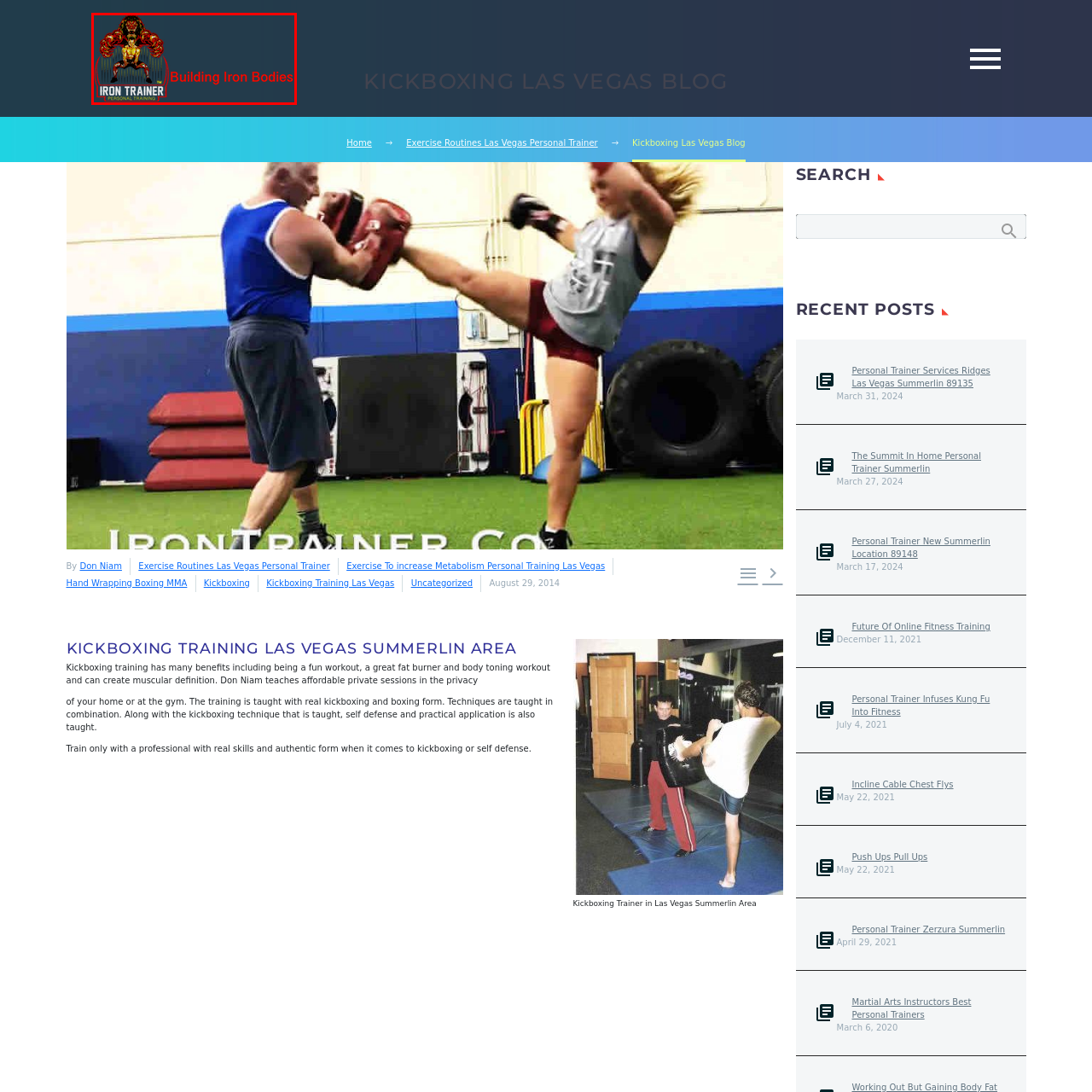Explain in detail what is depicted in the image within the red-bordered box.

The image features the vibrant logo of "Iron Trainer Personal Training," showcasing a stylized graphic that highlights their fitness philosophy. Central to the design is a muscular figure, symbolizing strength and resilience, positioned against a backdrop that emphasizes an energetic vibe. The text prominently displays "IRON TRAINER" in bold letters, underscoring their brand identity, while the phrase "Building Iron Bodies" communicates their commitment to helping clients achieve their fitness goals. The dynamic colors and design elements create a visually engaging representation of the brand, appealing to individuals seeking personal training services in kickboxing and overall fitness.